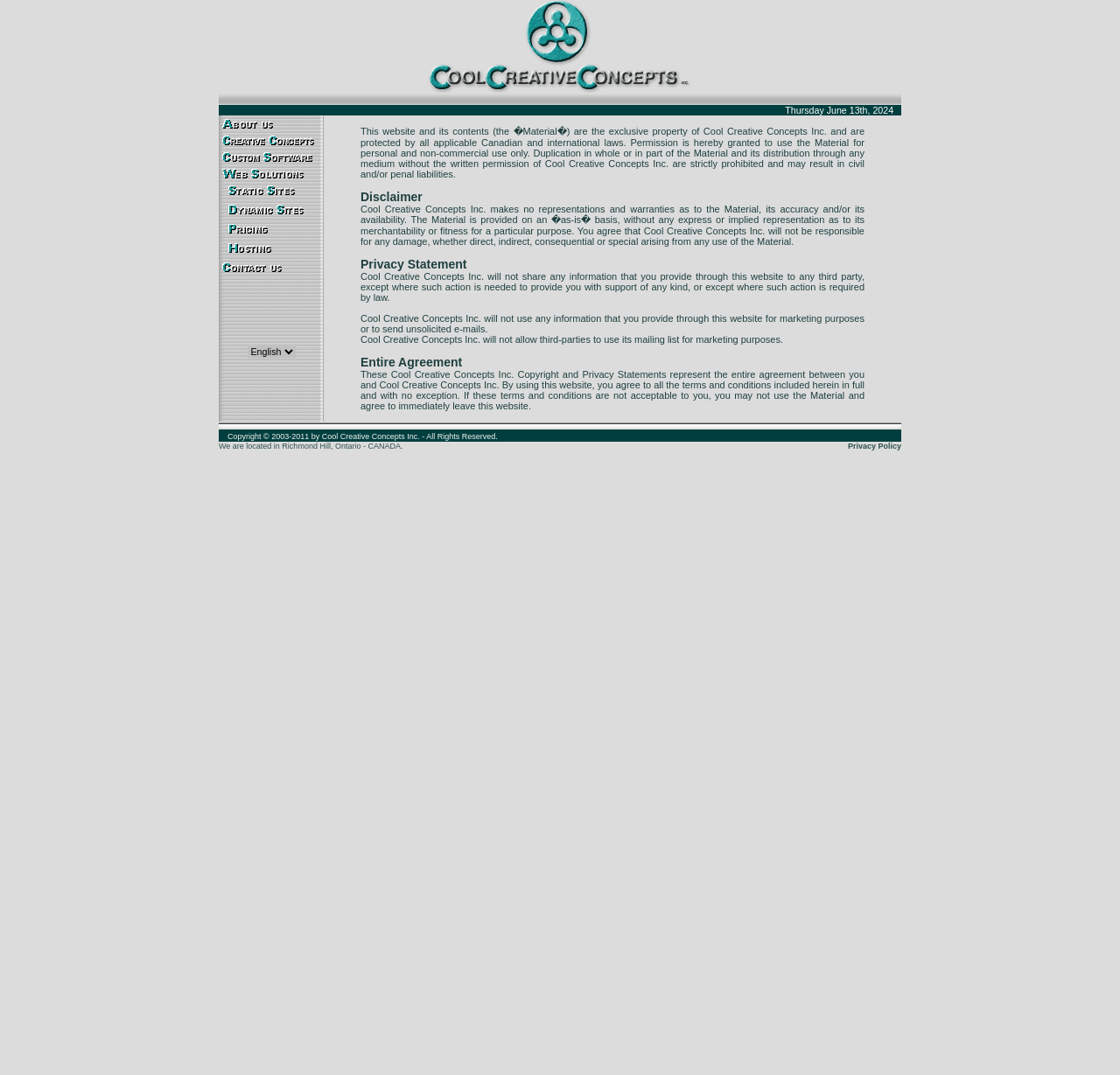Identify the bounding box for the UI element specified in this description: "Privacy Policy". The coordinates must be four float numbers between 0 and 1, formatted as [left, top, right, bottom].

[0.757, 0.411, 0.805, 0.419]